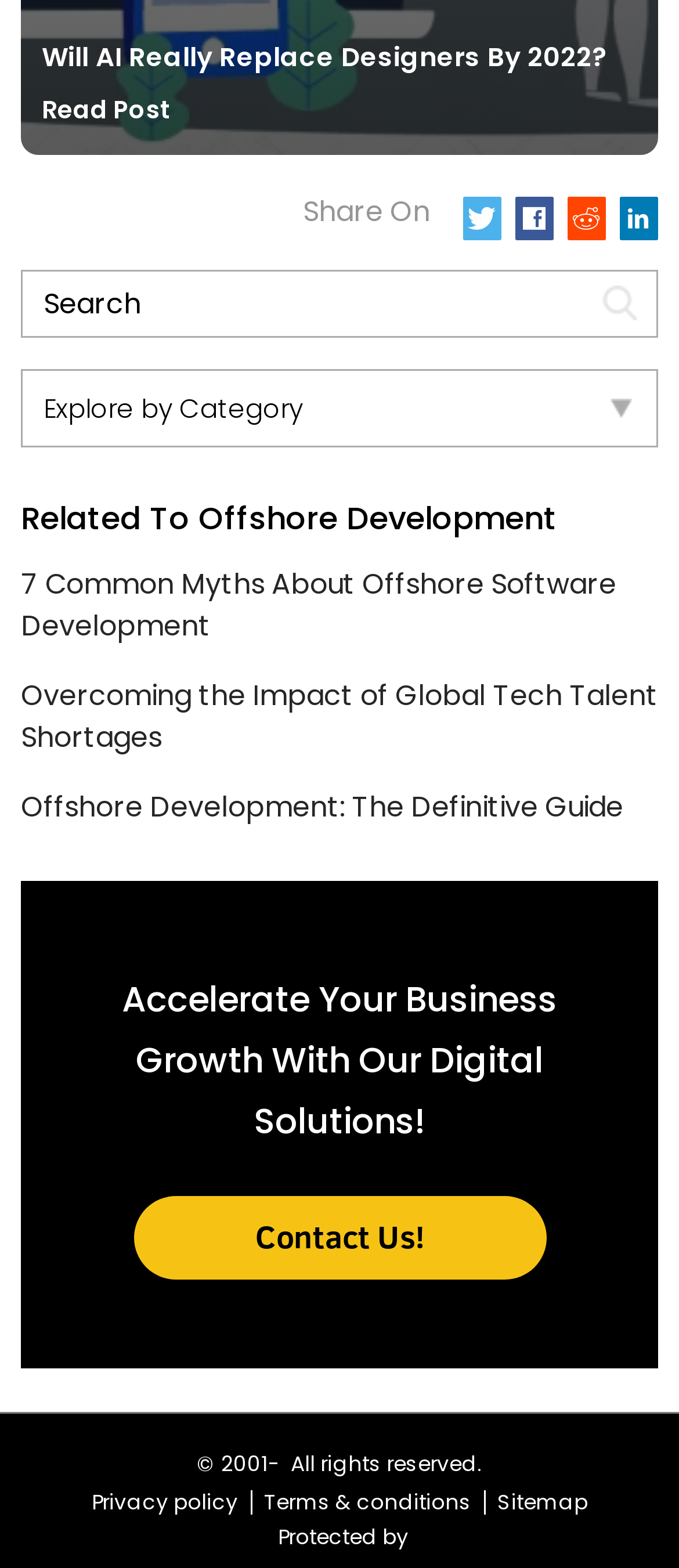Could you provide the bounding box coordinates for the portion of the screen to click to complete this instruction: "View related post about offshore development"?

[0.031, 0.36, 0.908, 0.412]